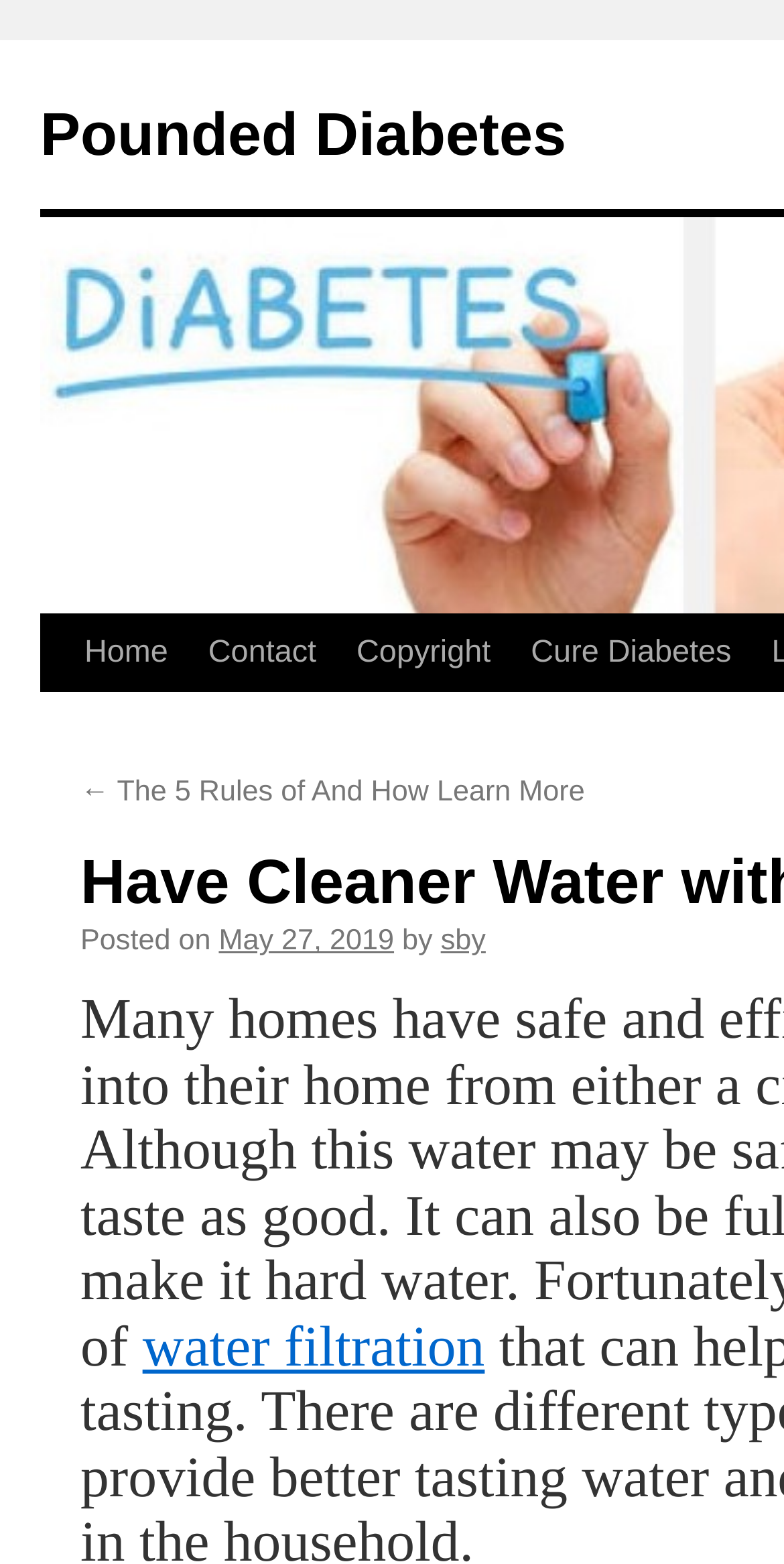Find the bounding box coordinates for the area you need to click to carry out the instruction: "contact us". The coordinates should be four float numbers between 0 and 1, indicated as [left, top, right, bottom].

[0.24, 0.393, 0.429, 0.442]